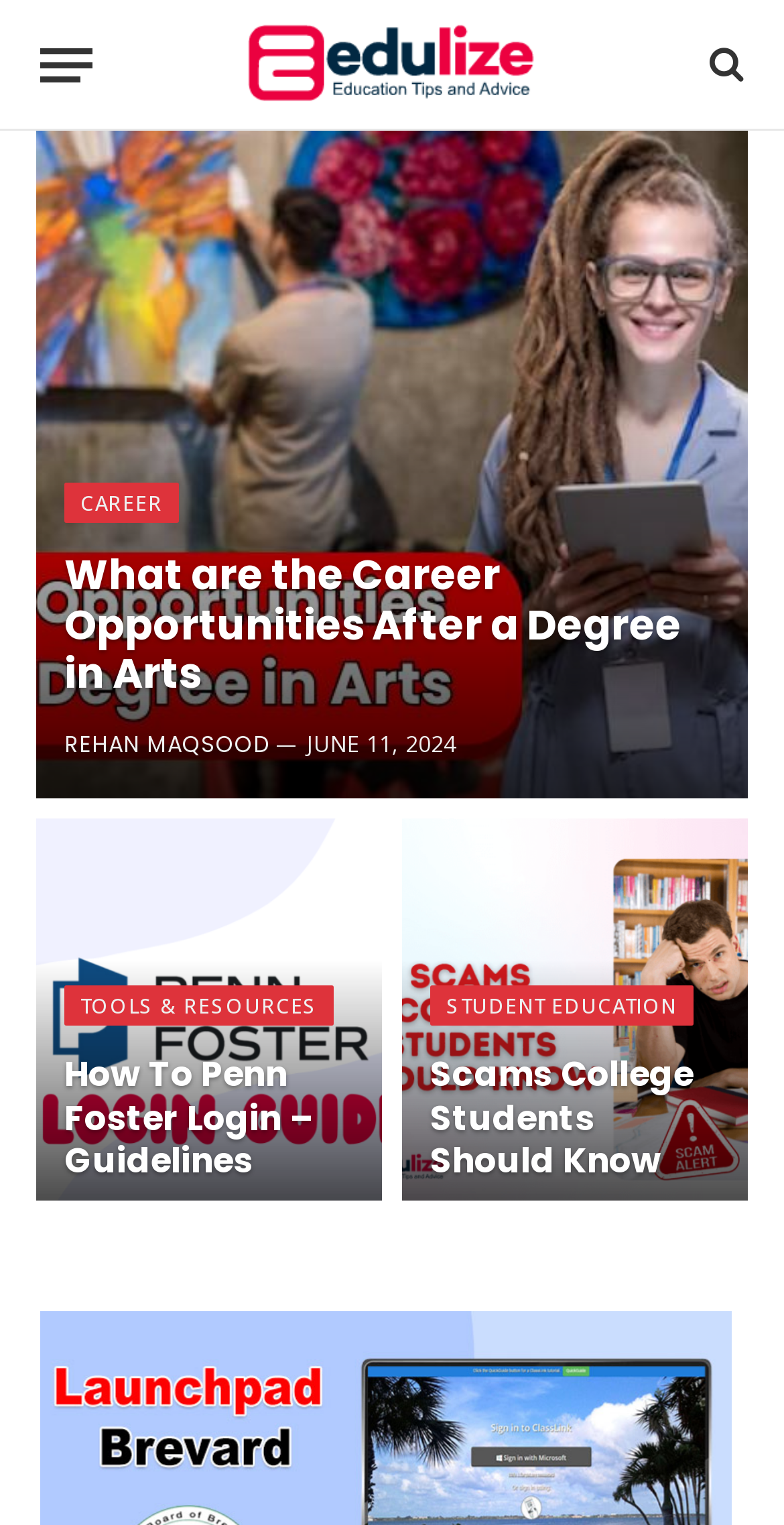Review the image closely and give a comprehensive answer to the question: What is the topic of the first article?

The first article is identified by its heading 'What are the Career Opportunities After a Degree in Arts' and its link 'Career Opportunities After a Degree in Arts', which suggests that the topic of the article is related to career opportunities.